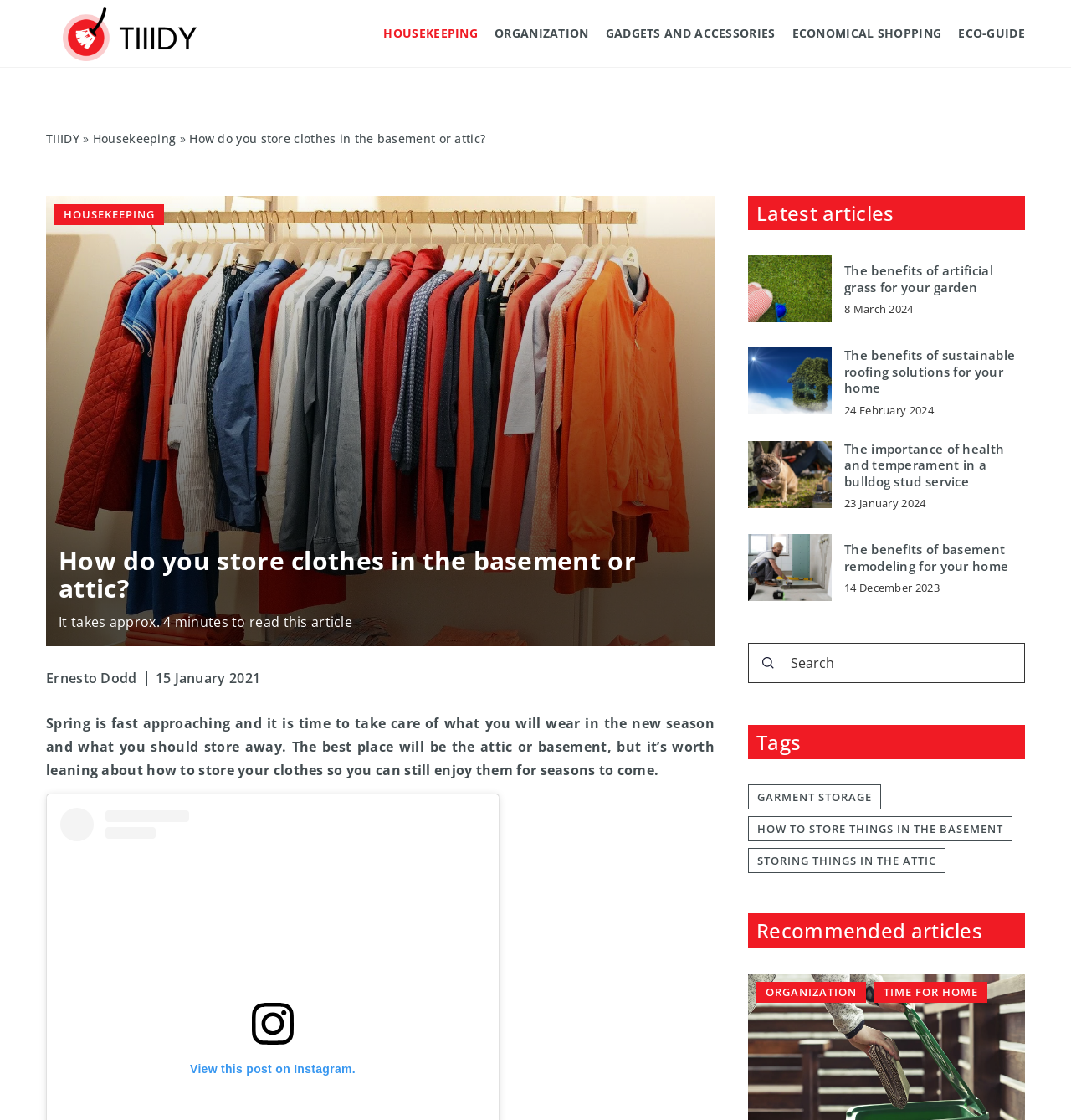Please identify the coordinates of the bounding box for the clickable region that will accomplish this instruction: "Click on the GARMENT STORAGE tag".

[0.698, 0.701, 0.823, 0.723]